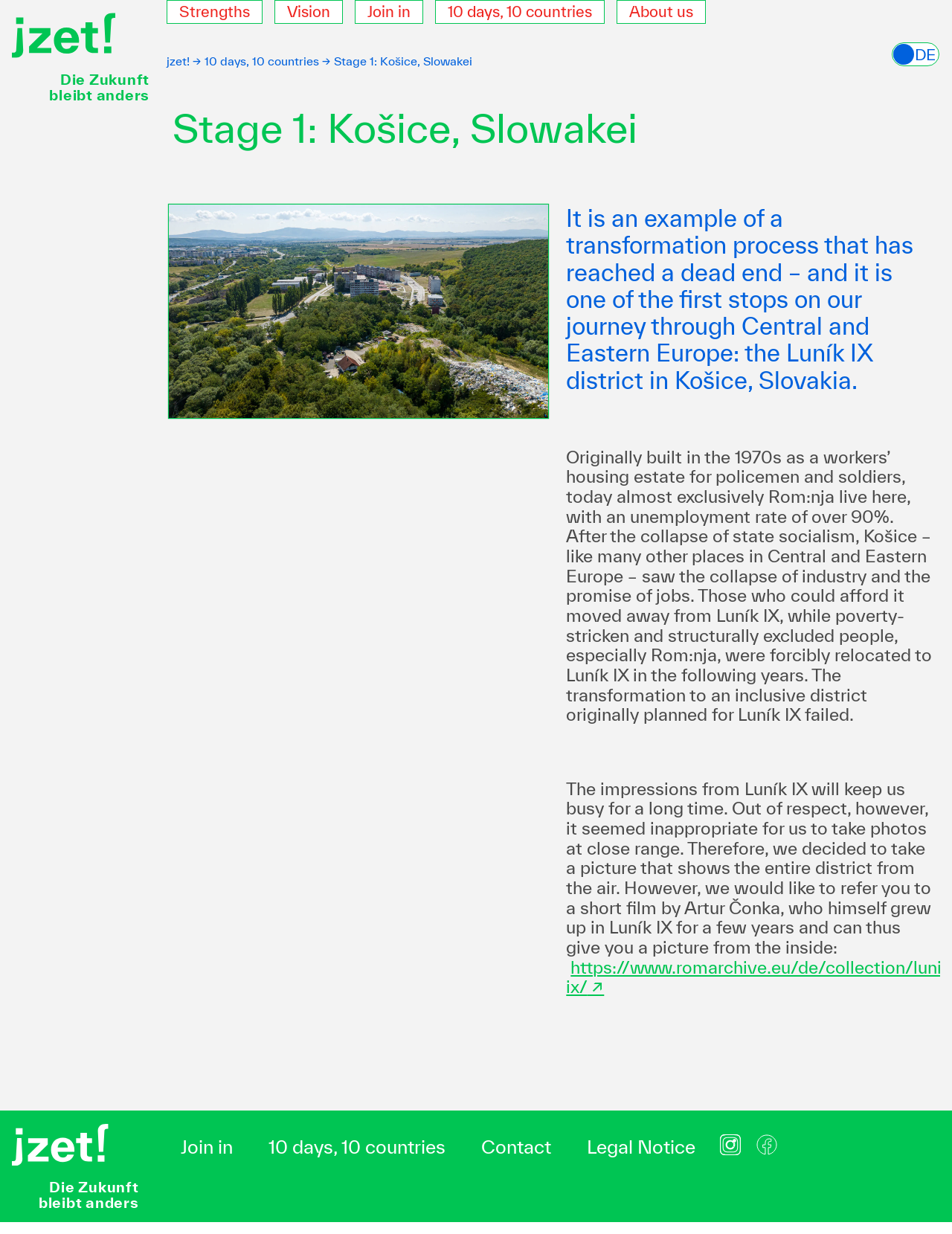Provide a single word or phrase answer to the question: 
What is the name of the photographer?

Christian Faludi